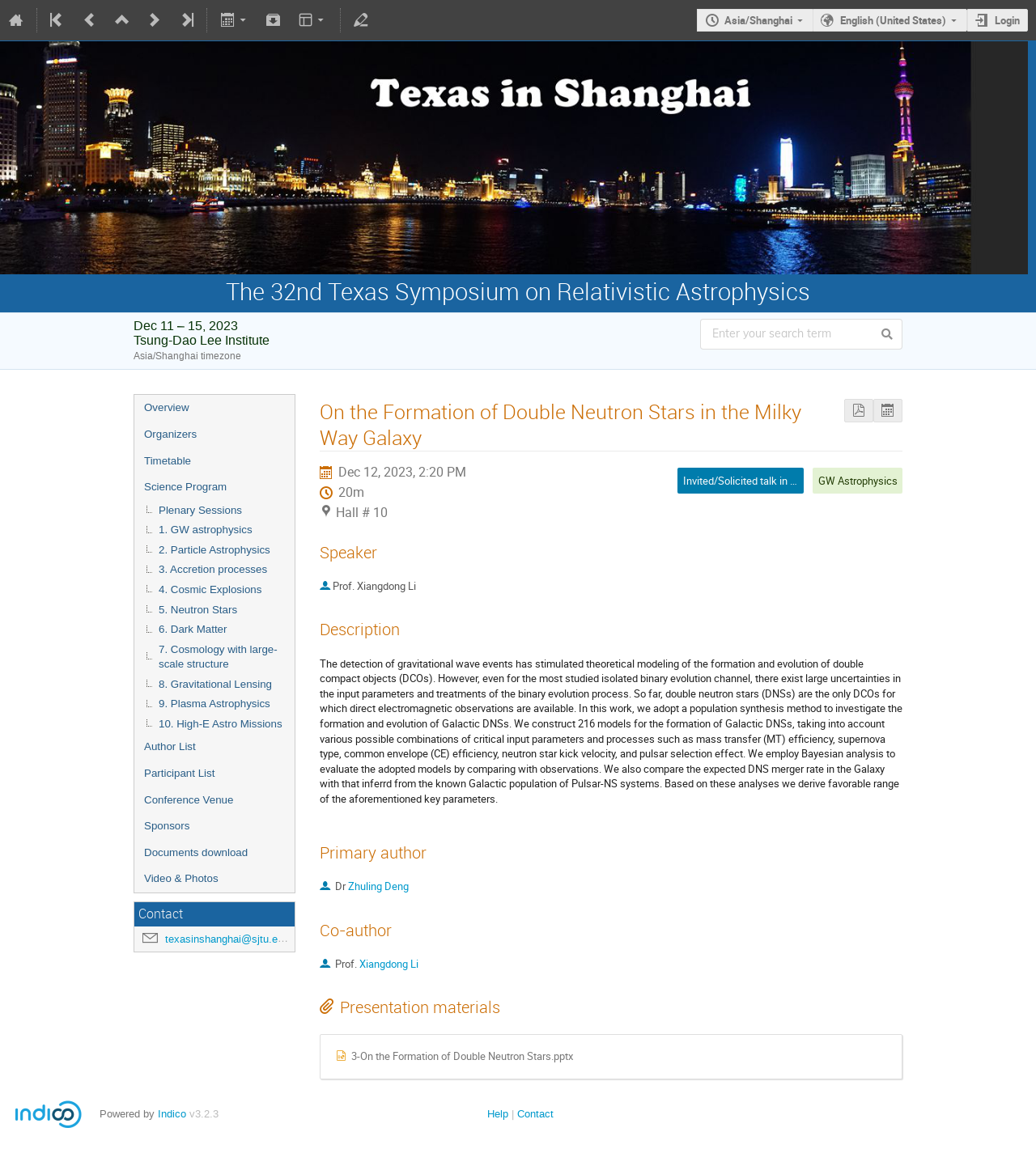Provide a brief response using a word or short phrase to this question:
What is the title of the talk?

On the Formation of Double Neutron Stars in the Milky Way Galaxy